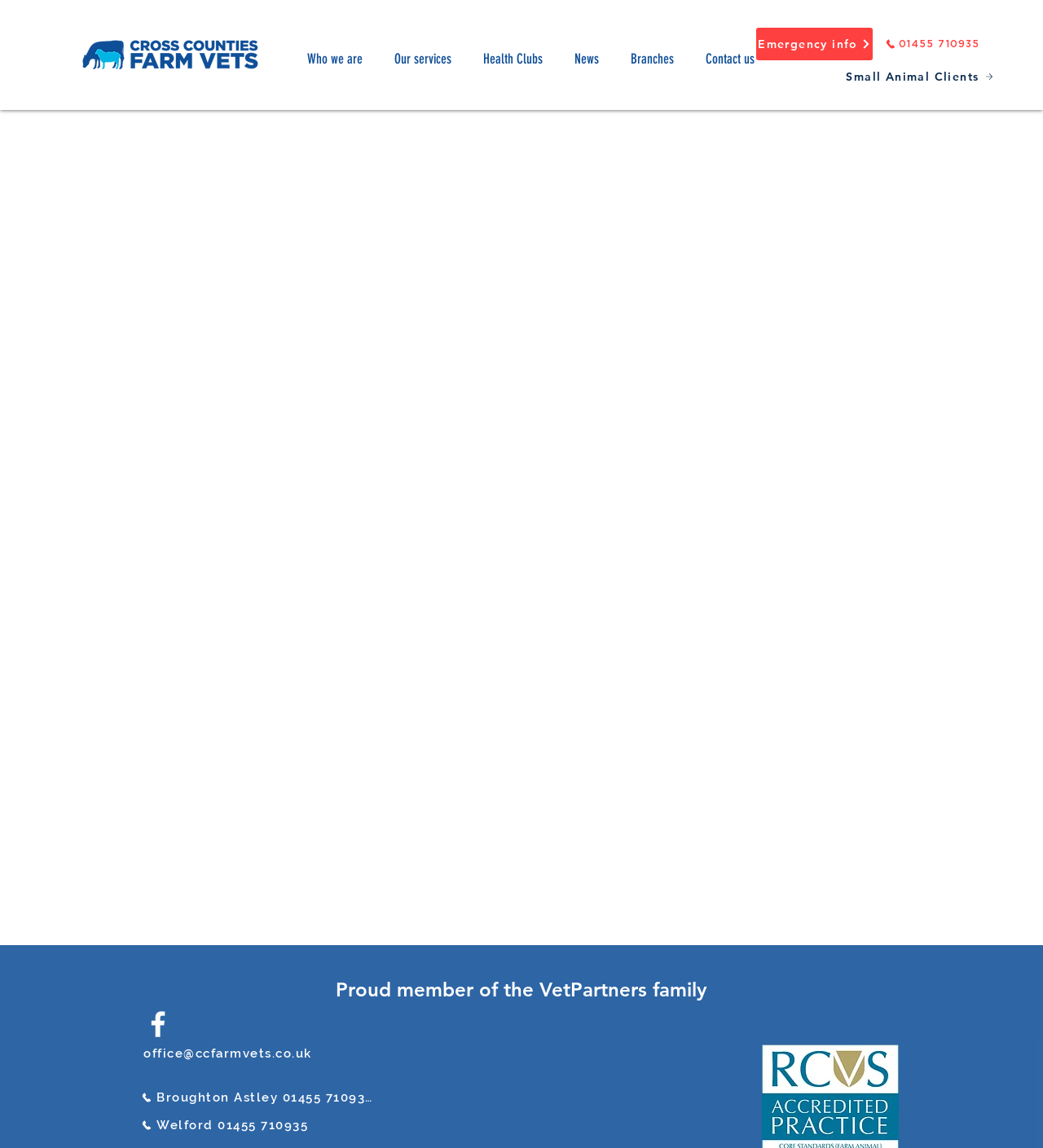Kindly determine the bounding box coordinates for the clickable area to achieve the given instruction: "View Dr James Barker's profile".

[0.464, 0.182, 0.823, 0.226]